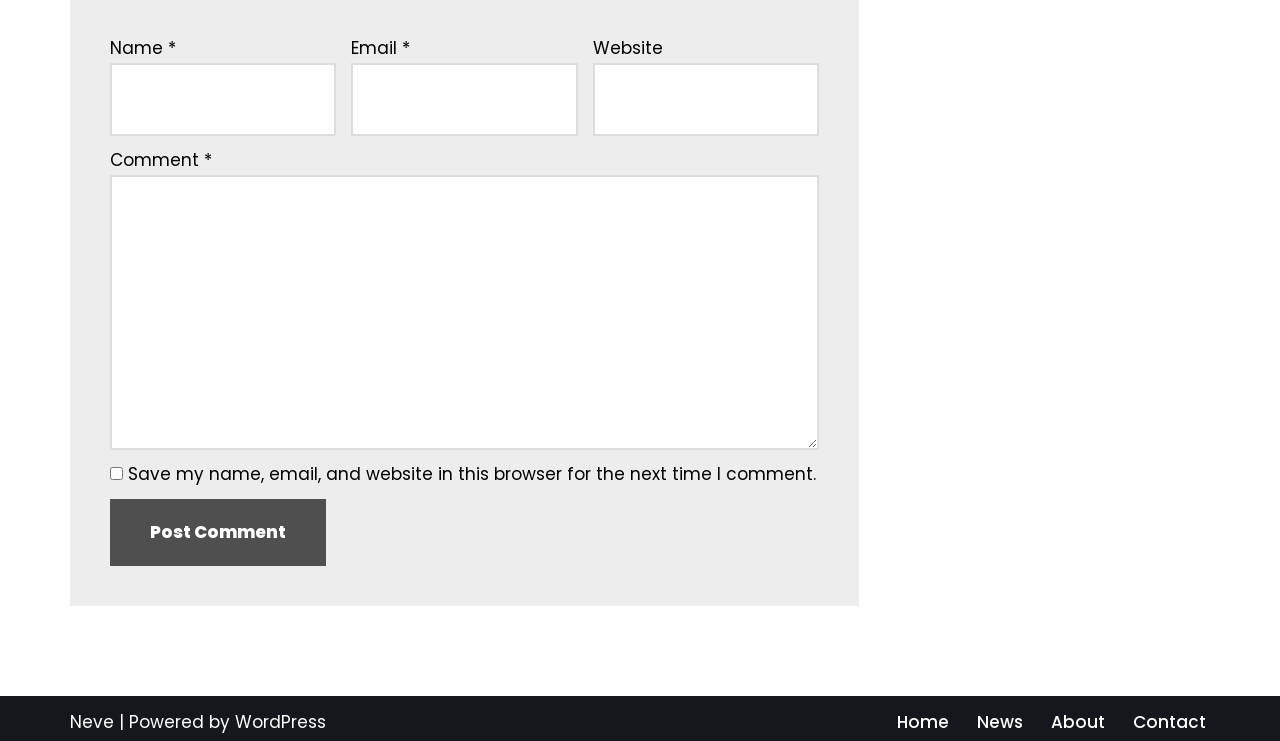Determine the bounding box coordinates of the region to click in order to accomplish the following instruction: "Enter your name". Provide the coordinates as four float numbers between 0 and 1, specifically [left, top, right, bottom].

[0.086, 0.085, 0.263, 0.183]